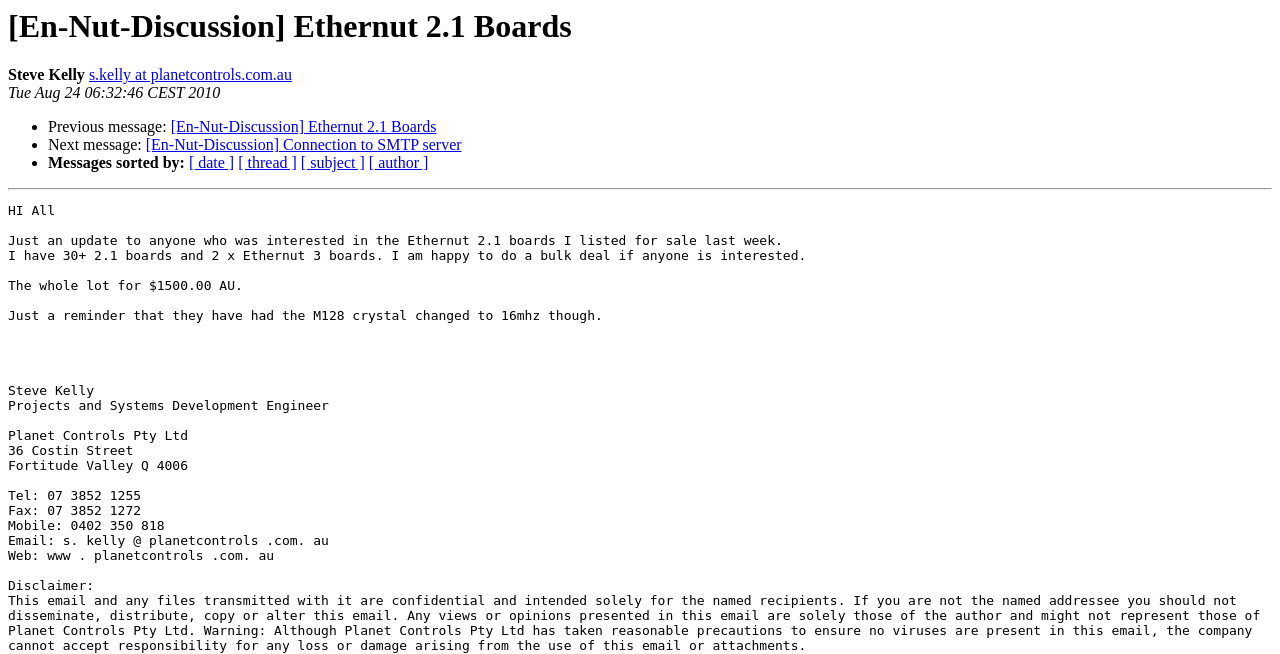Identify the bounding box for the UI element described as: "[En-Nut-Discussion] Ethernut 2.1 Boards". The coordinates should be four float numbers between 0 and 1, i.e., [left, top, right, bottom].

[0.133, 0.181, 0.341, 0.207]